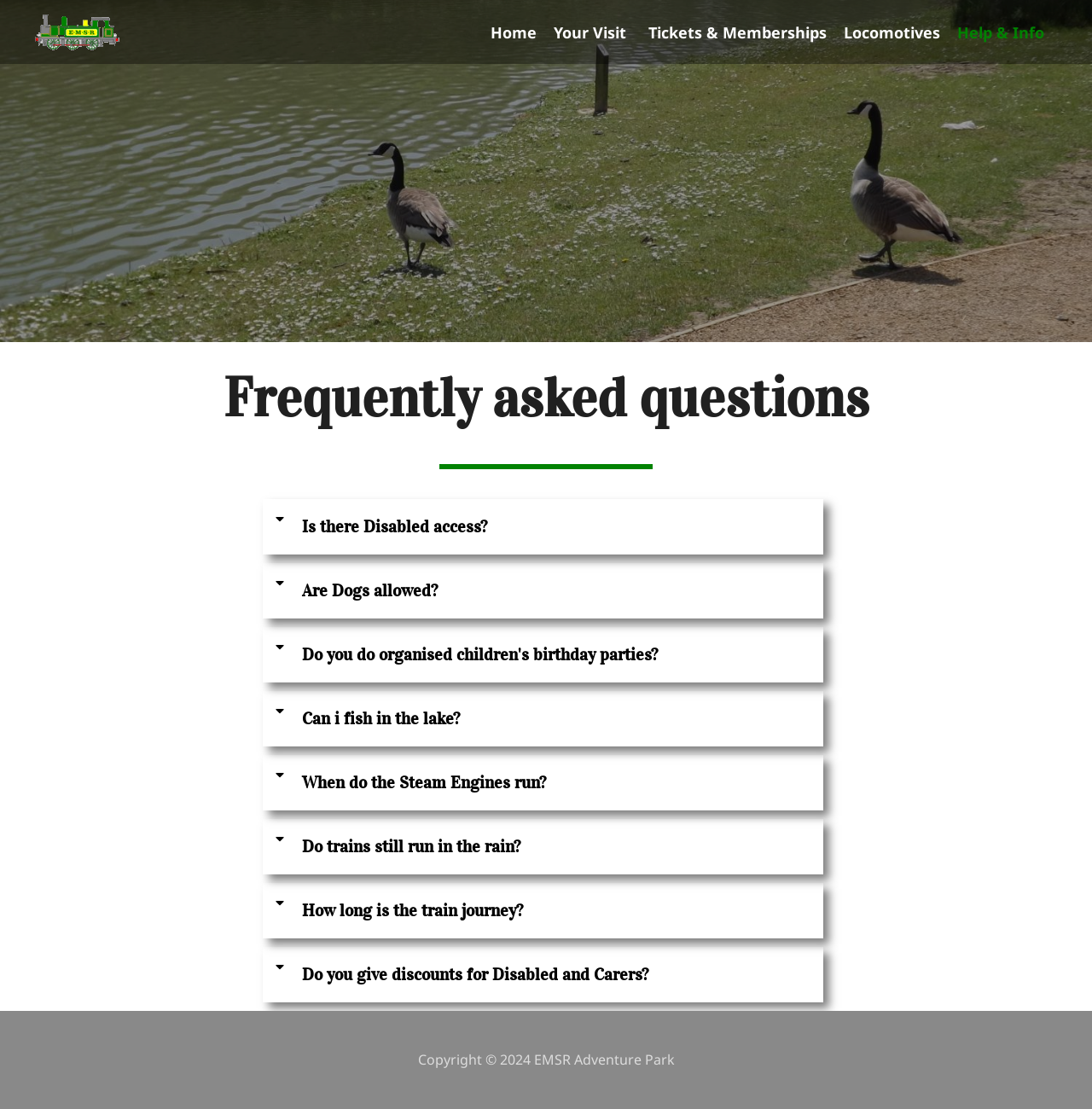Specify the bounding box coordinates of the region I need to click to perform the following instruction: "Check the answer to Is there Disabled access?". The coordinates must be four float numbers in the range of 0 to 1, i.e., [left, top, right, bottom].

[0.241, 0.45, 0.754, 0.5]